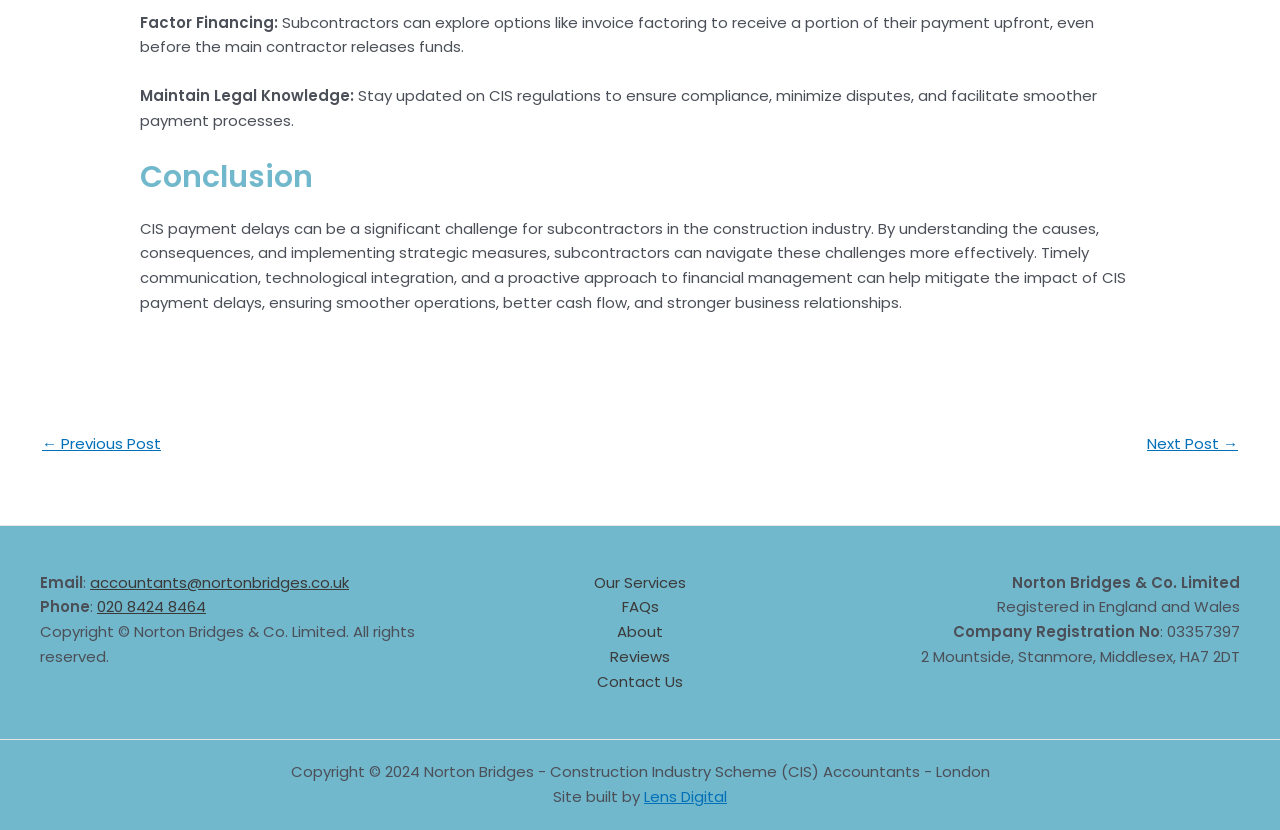Indicate the bounding box coordinates of the element that needs to be clicked to satisfy the following instruction: "Send an email to accountants@nortonbridges.co.uk". The coordinates should be four float numbers between 0 and 1, i.e., [left, top, right, bottom].

[0.07, 0.689, 0.273, 0.714]